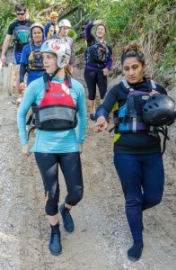Describe all the elements visible in the image meticulously.

The image captures a vibrant moment among a group of athletes preparing for white-water rafting. In the foreground, two women are engaged in conversation, with one gesturing animatedly, possibly discussing strategy or sharing insights about the upcoming competition. They are dressed in wetsuits, helmets, and personal flotation devices, indicating their readiness for the water challenges ahead. 

The background features several other team members, dressed similarly, as they walk along a gravel path, embodying a sense of camaraderie and teamwork. This scene likely takes place in New Zealand, where local landscapes and training lend an advantage to competitors, enhancing their confidence as they approach the upcoming World Rafting Championships (WRC). The image beautifully conveys the spirit of preparation and collaboration in a high-energy sport.